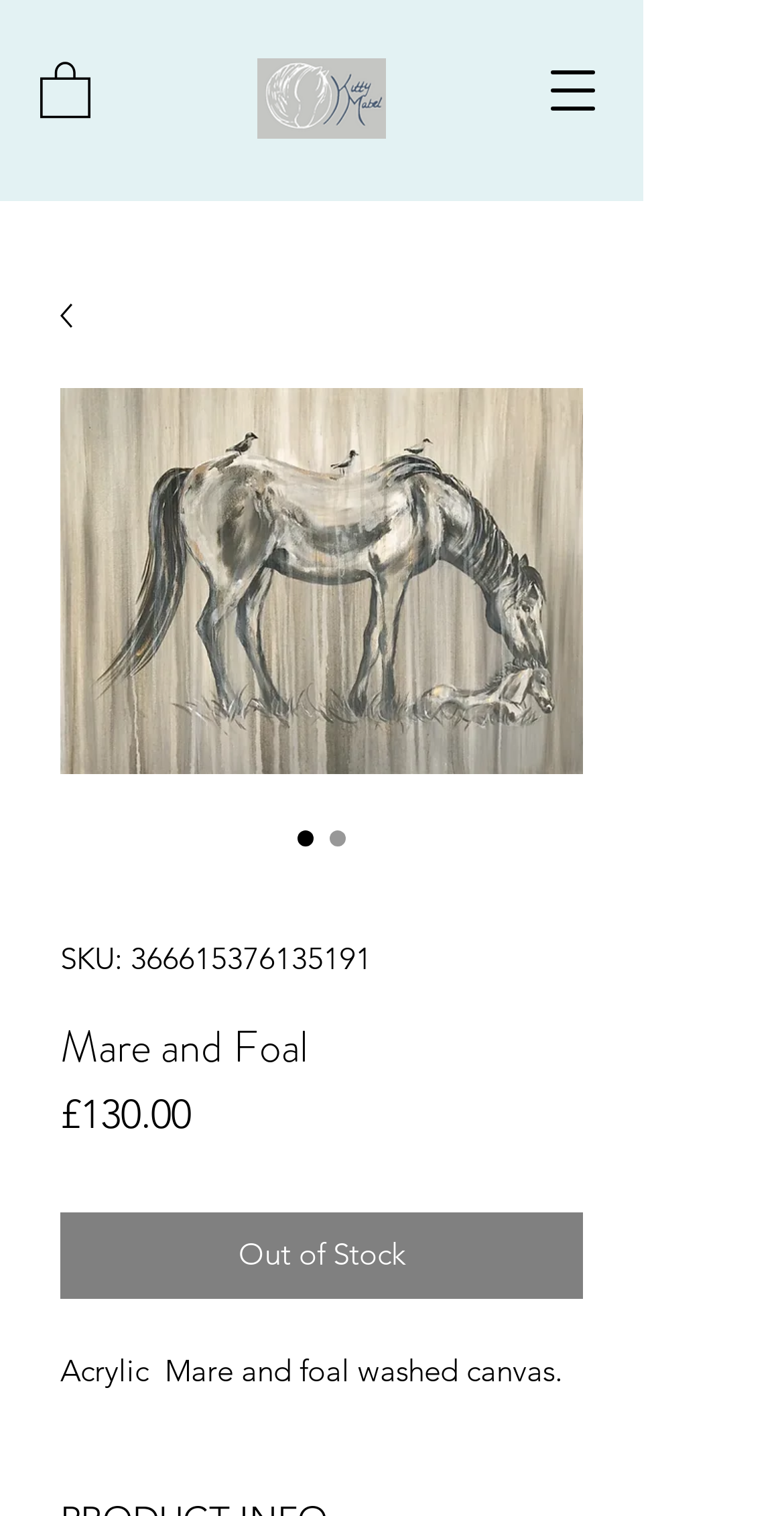Offer a detailed explanation of the webpage layout and contents.

The webpage appears to be a product page for an artwork titled "Mare and Foal" by Kitty Mabel. At the top left, there is a small image with a link, possibly a logo or a navigation icon. Next to it, there is another image with a link, which might be a business card or a profile picture.

On the top right, there is a button to open a navigation menu. When clicked, it reveals a dropdown menu with several options. Within this menu, there is a large image of the artwork "Mare and Foal", which takes up most of the space. Below the image, there are two radio buttons, both labeled "Mare and Foal", with one of them selected by default.

Further down, there is a section with product details. It includes a static text displaying the SKU number, a heading with the title "Mare and Foal", and a static text showing the price, £130.00. The price is accompanied by a label "Price". Below this section, there is a disabled button indicating that the product is "Out of Stock".

Finally, at the bottom of the page, there is a static text describing the artwork, stating that it is an "Acrylic Mare and foal washed canvas."